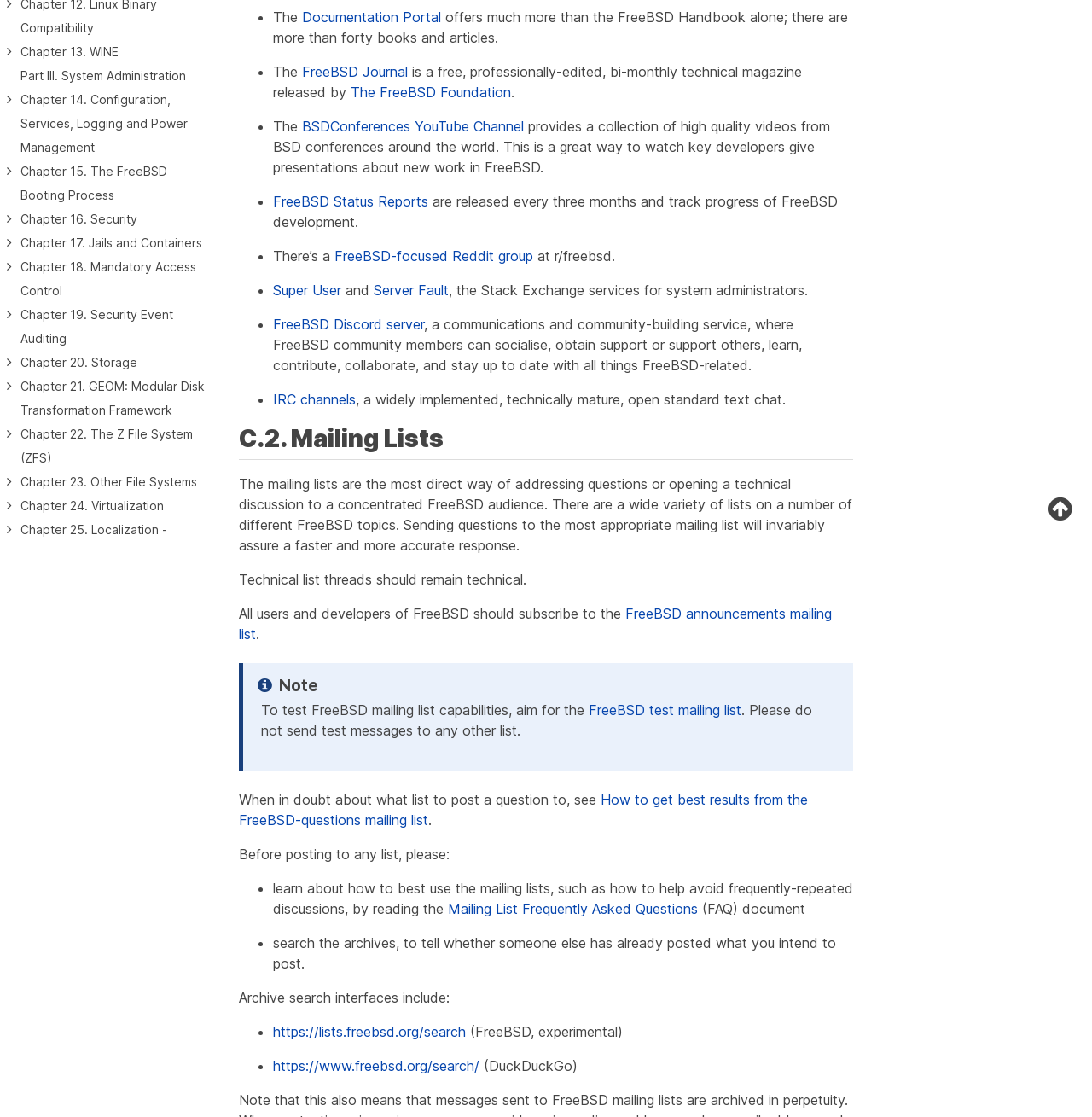Identify the bounding box for the described UI element: "Chapter 17. Jails and Containers".

[0.006, 0.207, 0.2, 0.228]